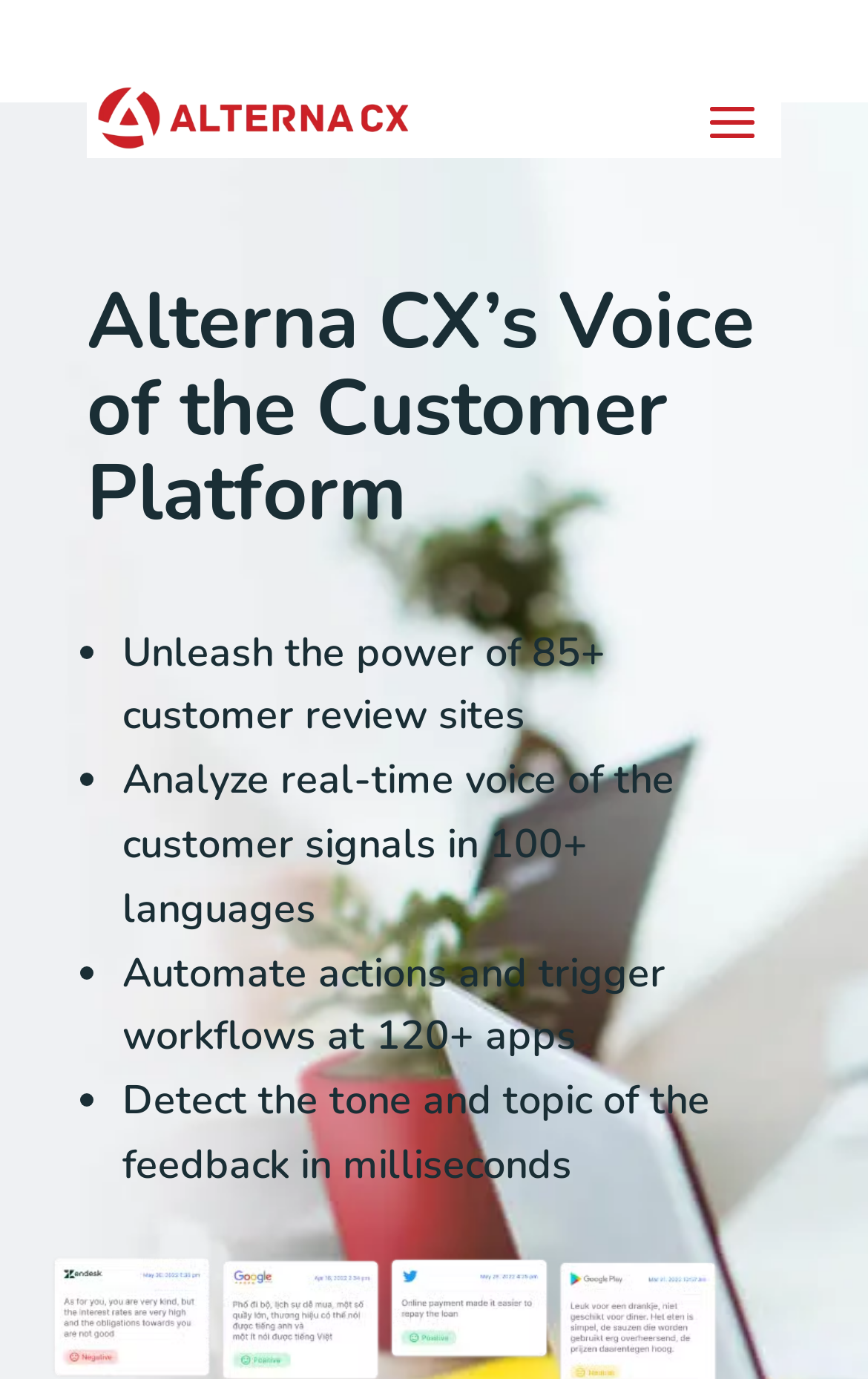Identify and provide the main heading of the webpage.

Alterna CX’s Voice of the Customer Platform